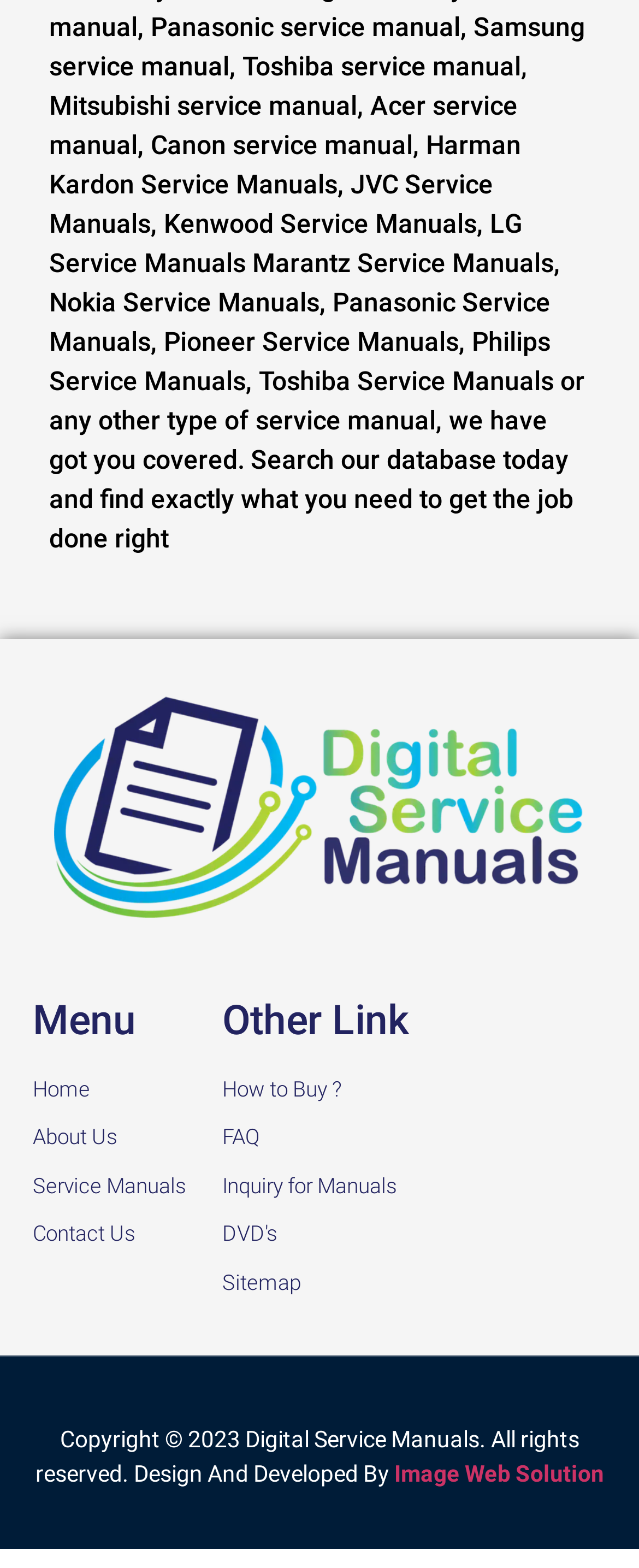Pinpoint the bounding box coordinates of the area that should be clicked to complete the following instruction: "Go to About Us". The coordinates must be given as four float numbers between 0 and 1, i.e., [left, top, right, bottom].

[0.051, 0.715, 0.347, 0.736]